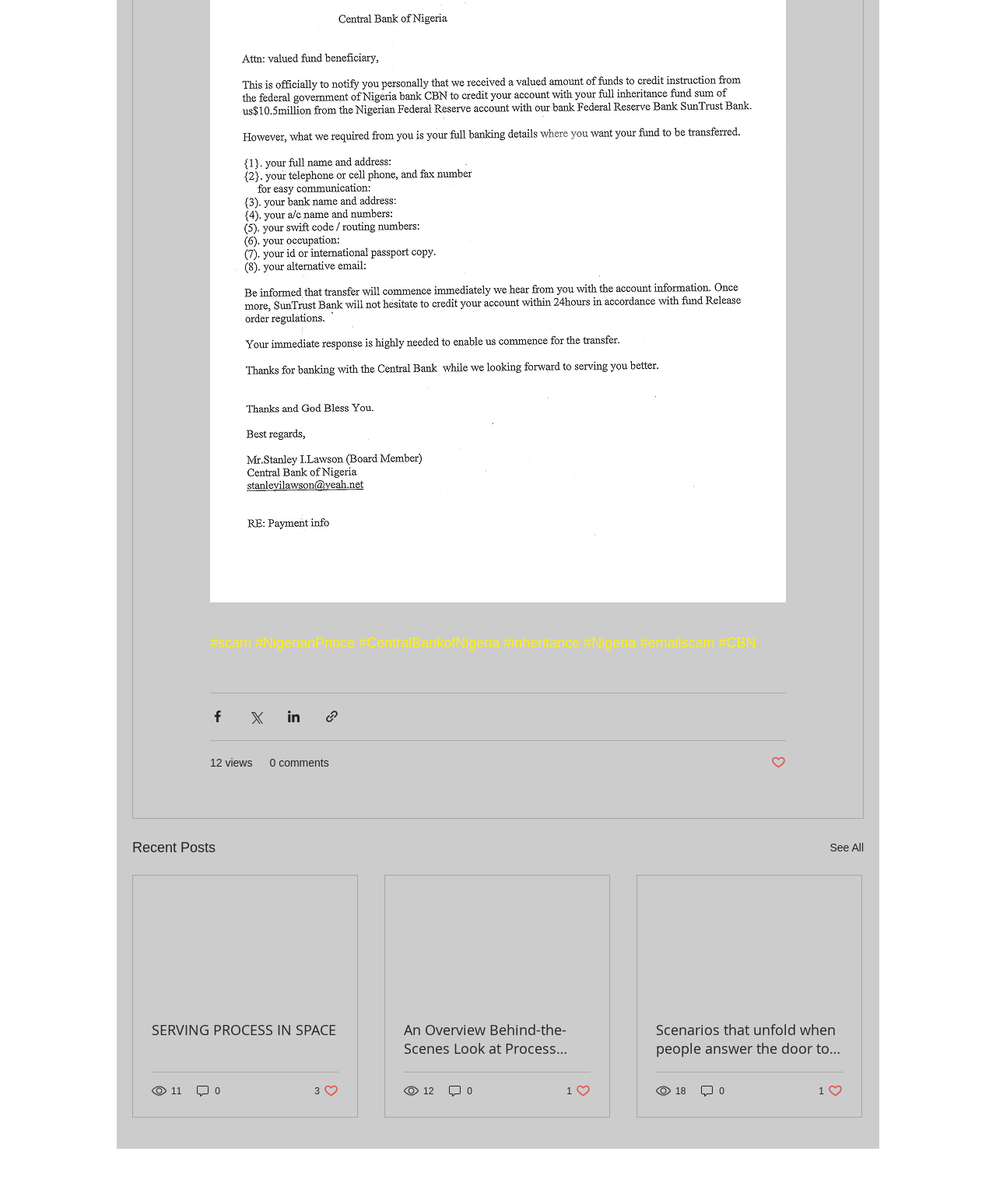Determine the bounding box coordinates of the region I should click to achieve the following instruction: "Click the 'Life Of Christ' link". Ensure the bounding box coordinates are four float numbers between 0 and 1, i.e., [left, top, right, bottom].

None